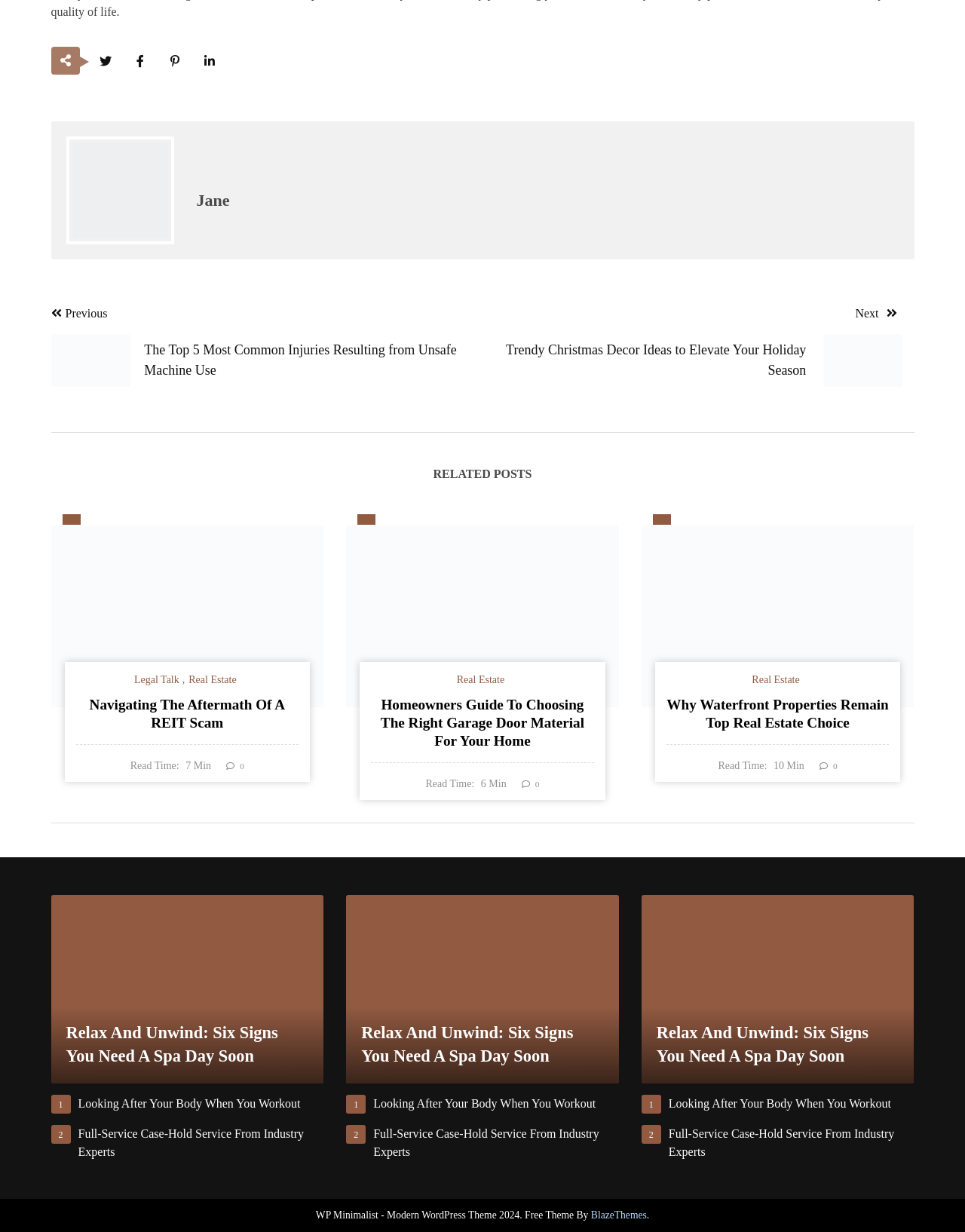What is the theme of the webpage?
Please interpret the details in the image and answer the question thoroughly.

The webpage has a StaticText element with the text 'WP Minimalist - Modern WordPress Theme 2024', which suggests that the theme of the webpage is WP Minimalist.